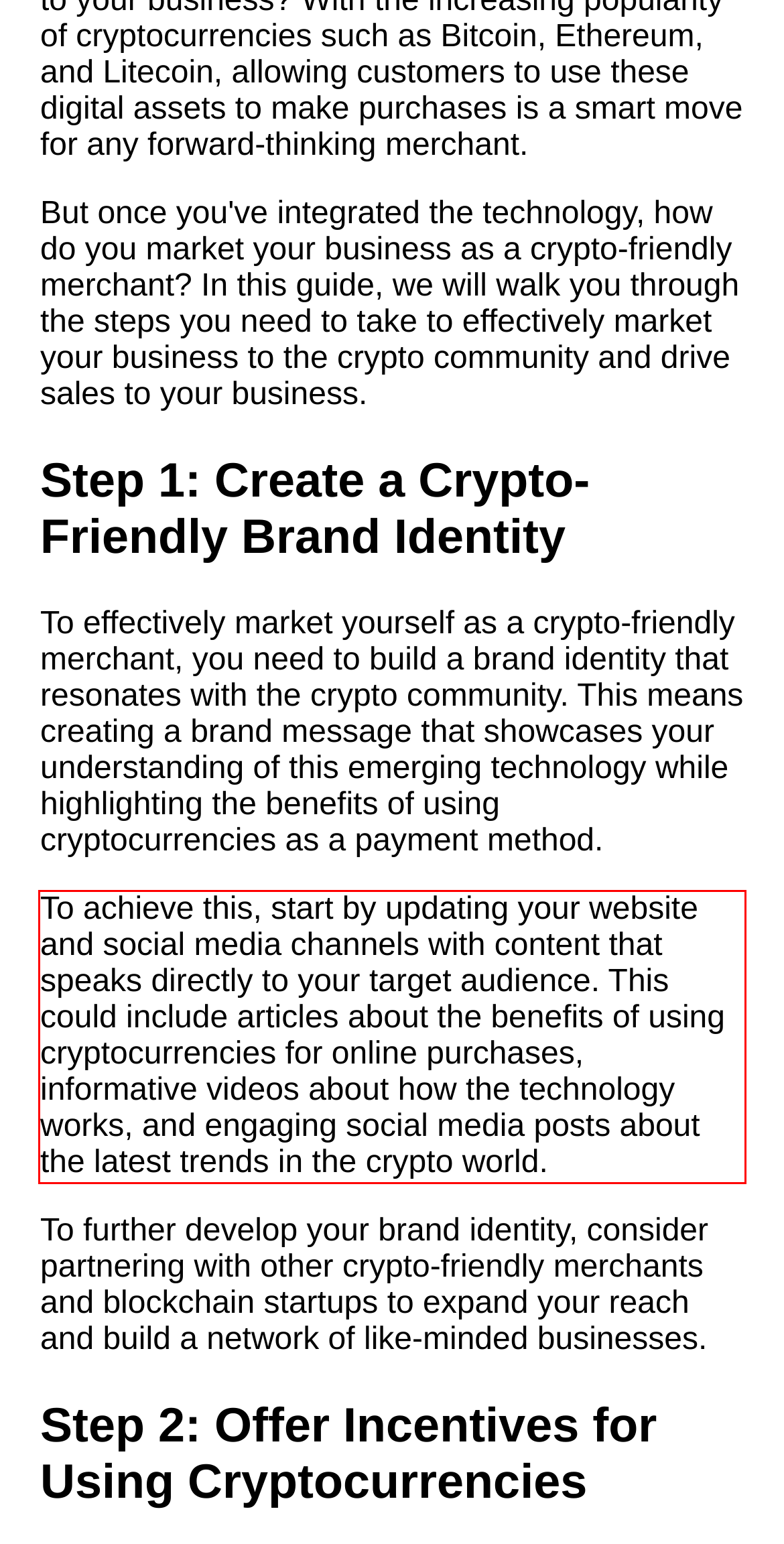Examine the screenshot of the webpage, locate the red bounding box, and generate the text contained within it.

To achieve this, start by updating your website and social media channels with content that speaks directly to your target audience. This could include articles about the benefits of using cryptocurrencies for online purchases, informative videos about how the technology works, and engaging social media posts about the latest trends in the crypto world.